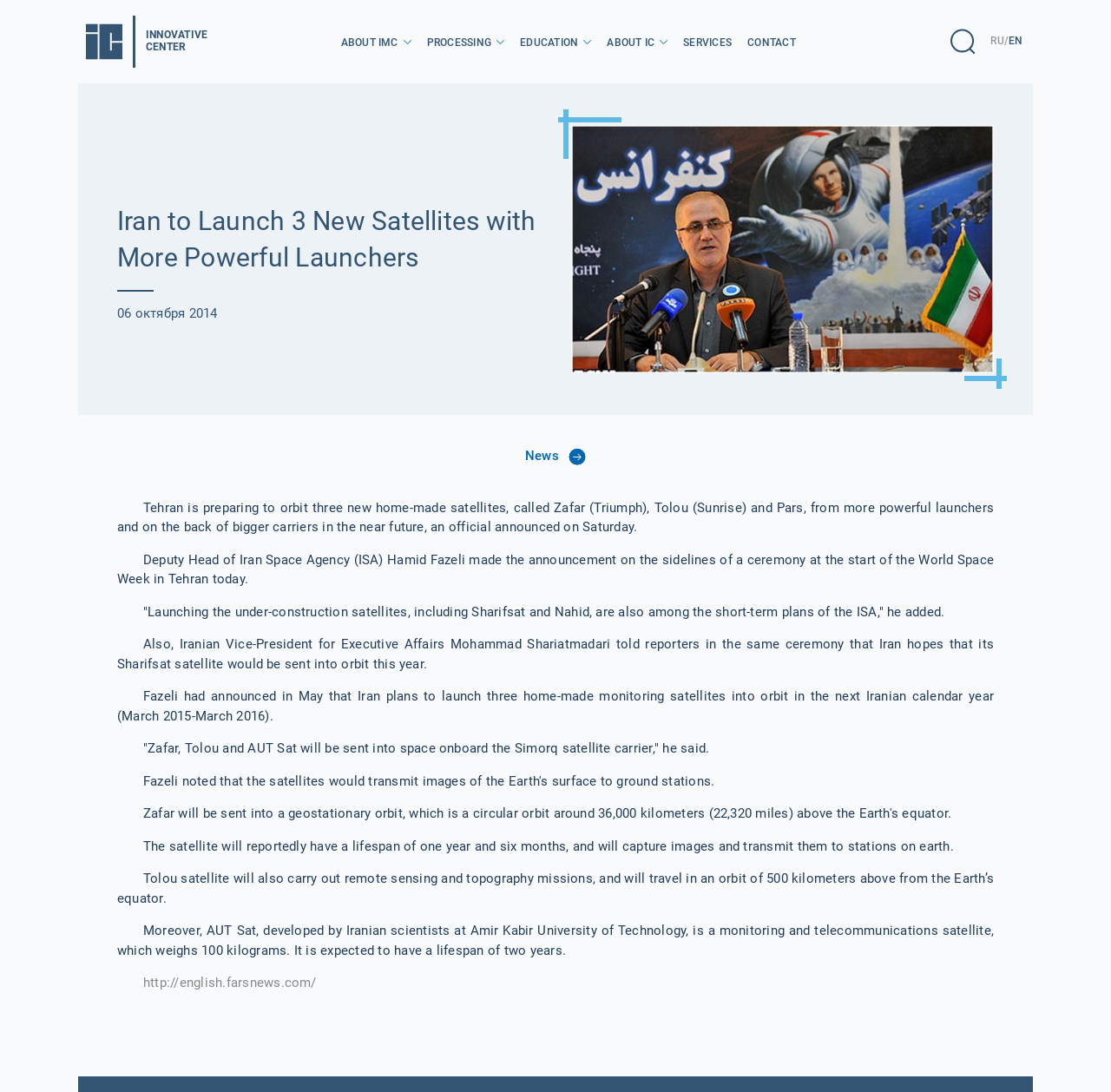What is the source of the news article?
Using the information from the image, provide a comprehensive answer to the question.

The source of the news article can be determined by looking at the link 'http://english.farsnews.com/' at the bottom of the webpage, which suggests that the news article is from Fars News.